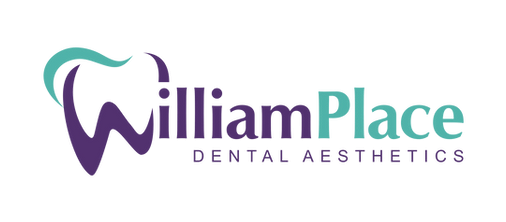Paint a vivid picture with your words by describing the image in detail.

The image displays the logo of William Place Dental Aesthetics, characterized by a modern and professional design. The logo features an abstract representation of a tooth, colored in teal, accompanied by the text "William Place" in a bold purple font, emphasizing the dental practice's focus on aesthetics. Below this, the words "DENTAL AESTHETICS" are presented in a clean, straightforward style, reinforcing the brand's commitment to oral health and beauty. This logo serves as a visual symbol of trust and expertise in dental care, appealing to potential clients seeking quality dental services.